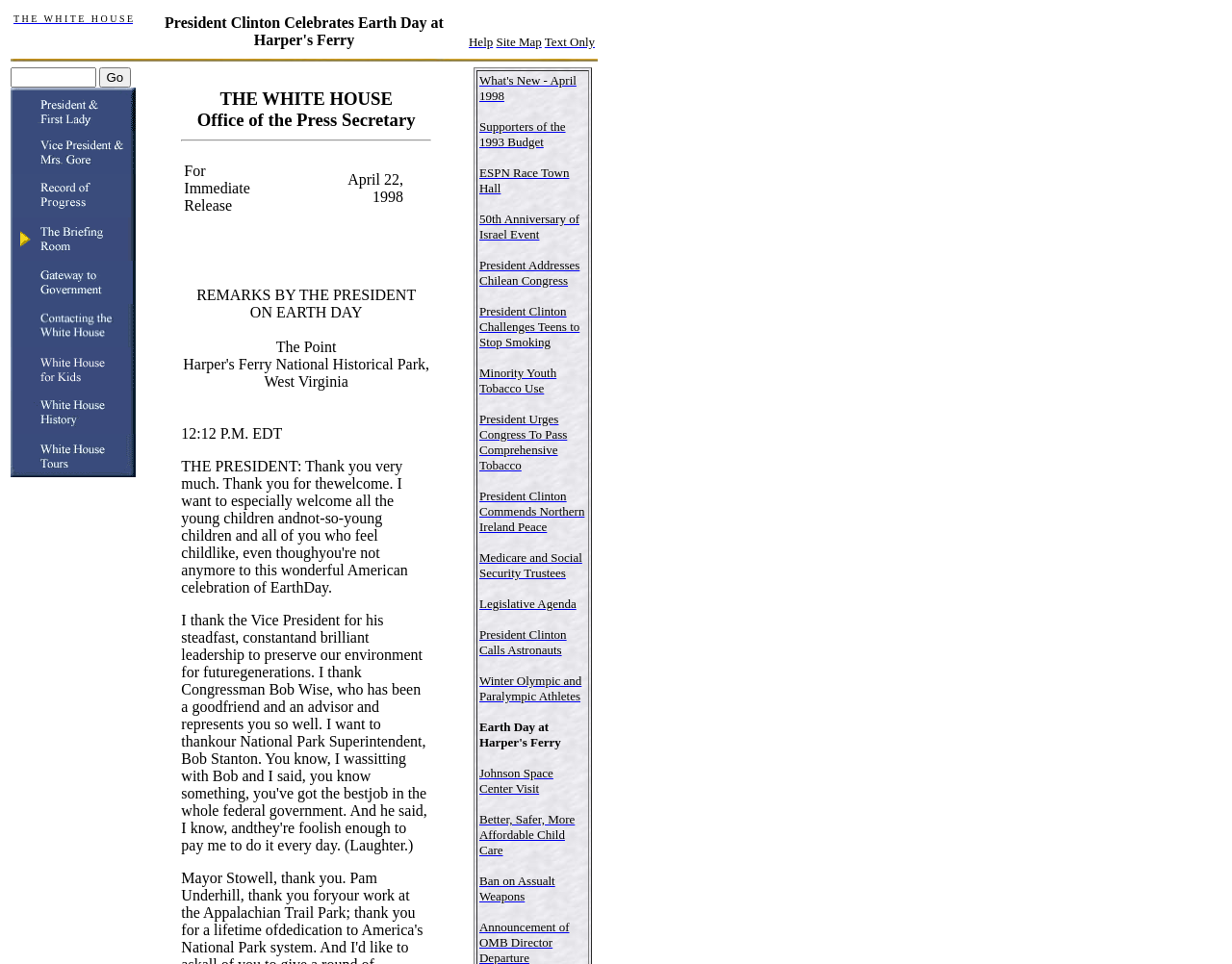Indicate the bounding box coordinates of the element that must be clicked to execute the instruction: "Click the 'Site Map' link". The coordinates should be given as four float numbers between 0 and 1, i.e., [left, top, right, bottom].

[0.403, 0.036, 0.44, 0.051]